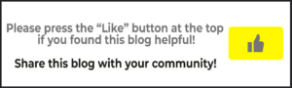Respond to the following question with a brief word or phrase:
What is the overall design of the call to action?

Bright and inviting